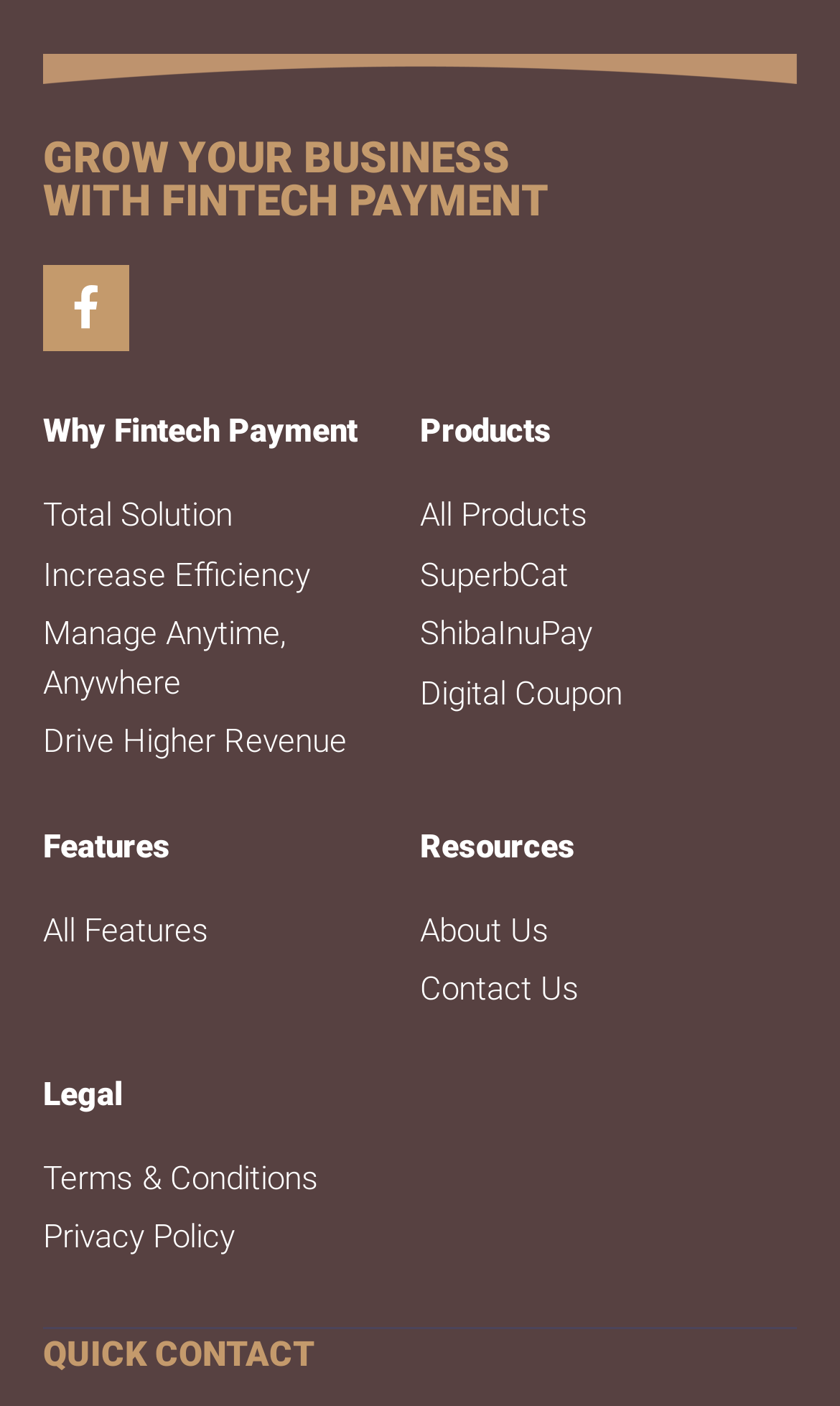Identify the bounding box coordinates for the UI element mentioned here: "Drive Higher Revenue". Provide the coordinates as four float values between 0 and 1, i.e., [left, top, right, bottom].

[0.051, 0.511, 0.5, 0.545]